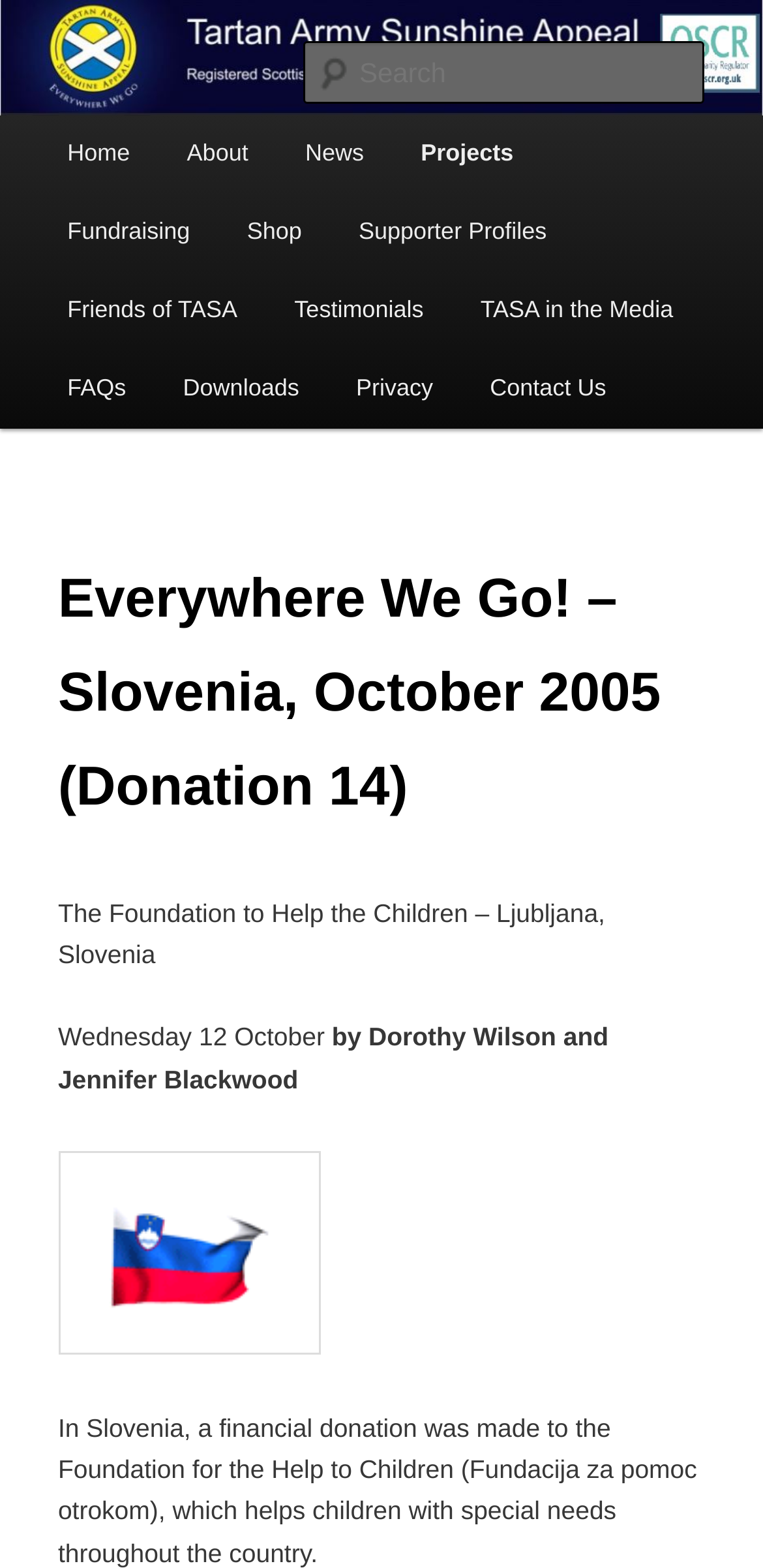Please find and generate the text of the main heading on the webpage.

Tartan Army Sunshine Appeal